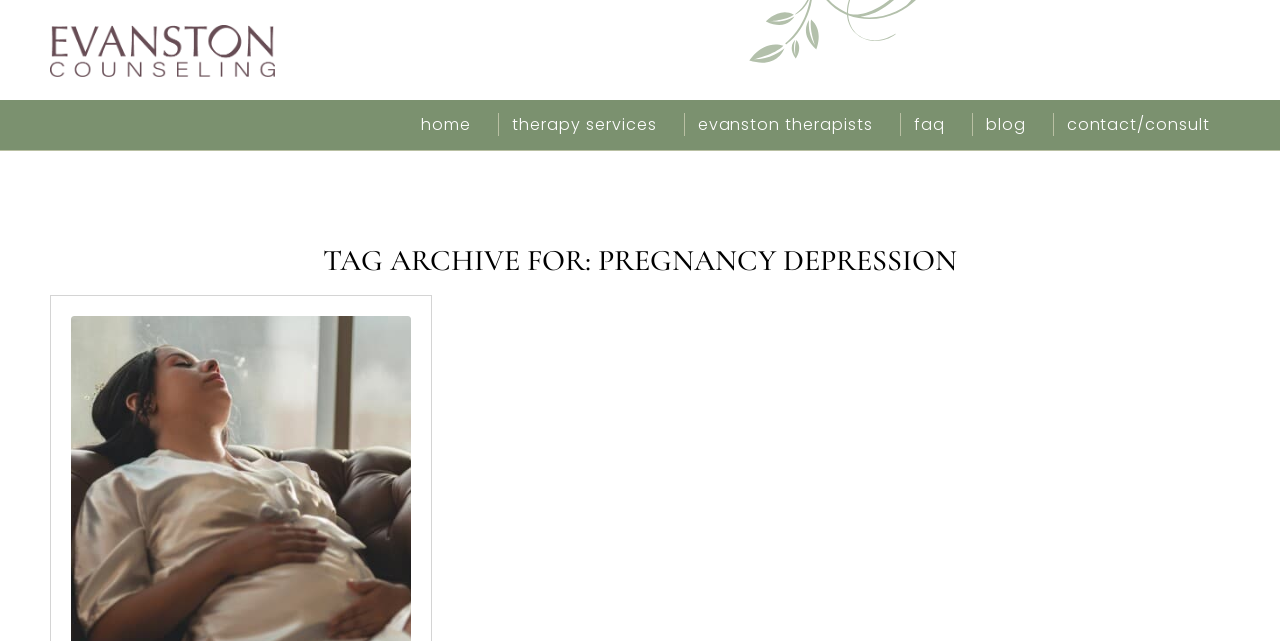Given the description of a UI element: "alt="Evanston Counseling"", identify the bounding box coordinates of the matching element in the webpage screenshot.

[0.039, 0.0, 0.215, 0.156]